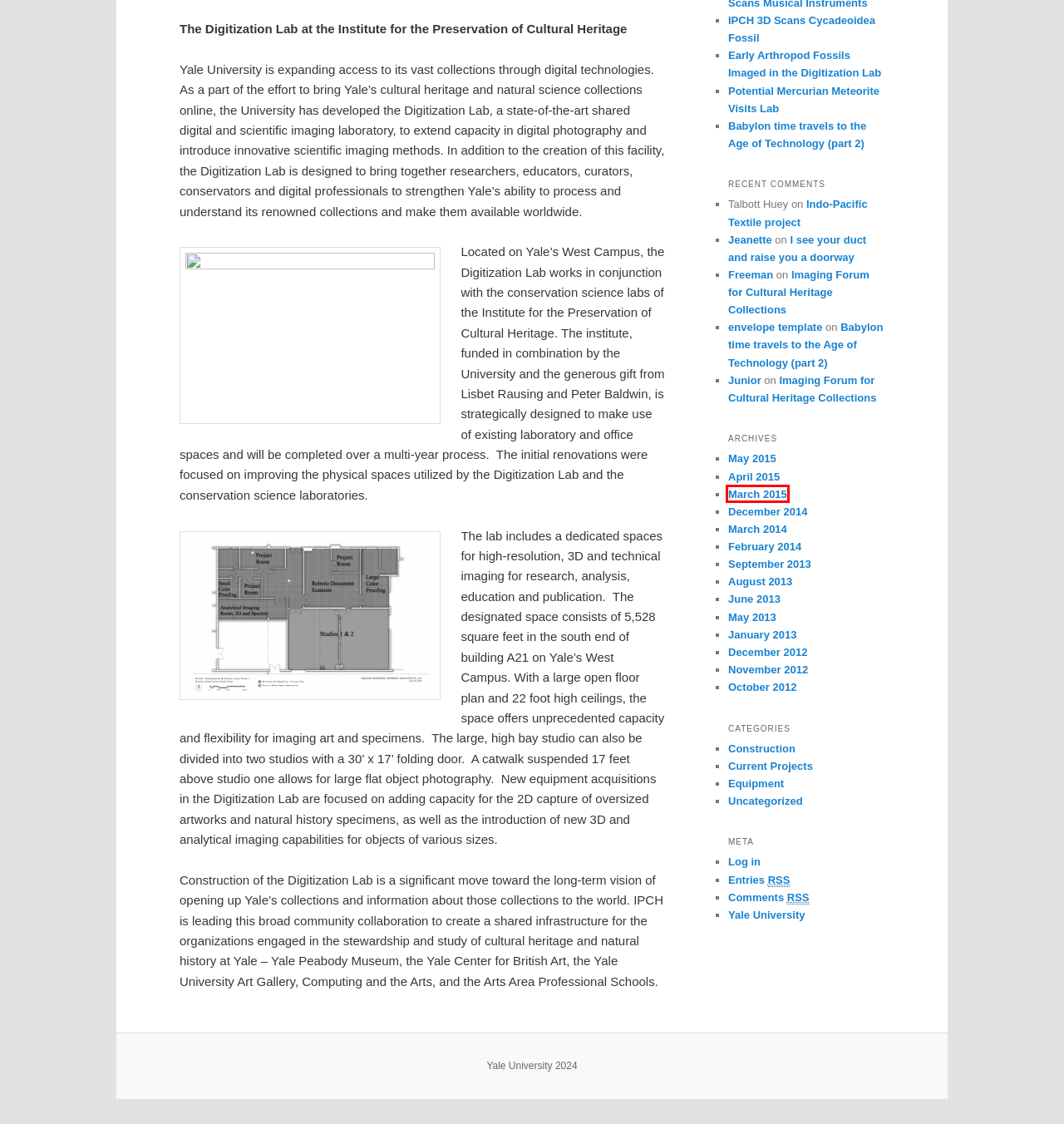You have a screenshot of a webpage where a red bounding box highlights a specific UI element. Identify the description that best matches the resulting webpage after the highlighted element is clicked. The choices are:
A. May | 2015 | IPCH Digitization Lab
B. December | 2014 | IPCH Digitization Lab
C. IPCH 3D Scans Cycadeoidea Fossil | IPCH Digitization Lab
D. Early Arthropod Fossils Imaged in the Digitization Lab | IPCH Digitization Lab
E. October | 2012 | IPCH Digitization Lab
F. March | 2015 | IPCH Digitization Lab
G. September | 2013 | IPCH Digitization Lab
H. March | 2014 | IPCH Digitization Lab

F